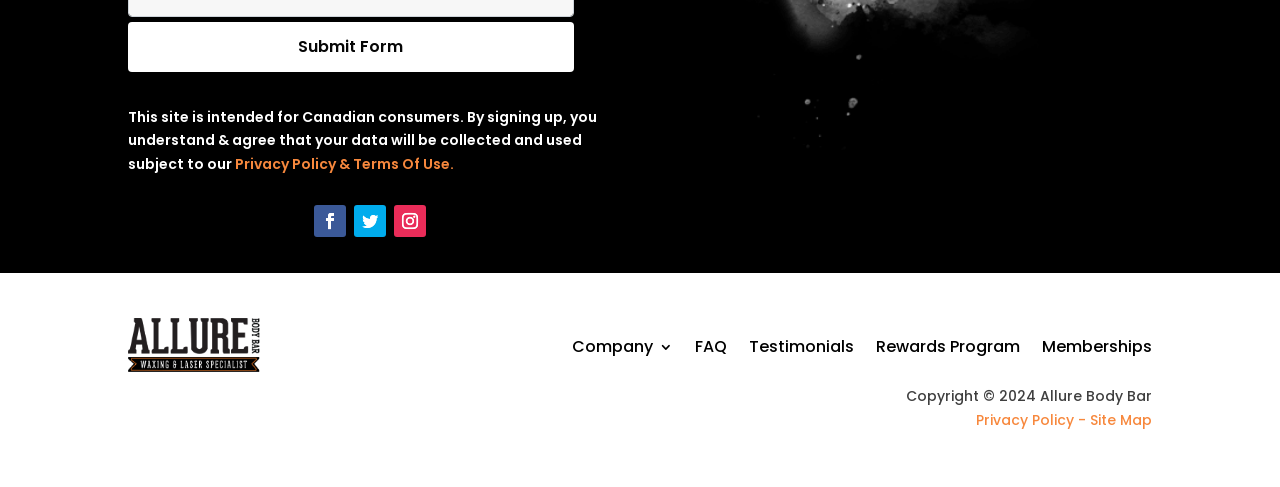Please respond to the question with a concise word or phrase:
What is the theme of the website?

Body care